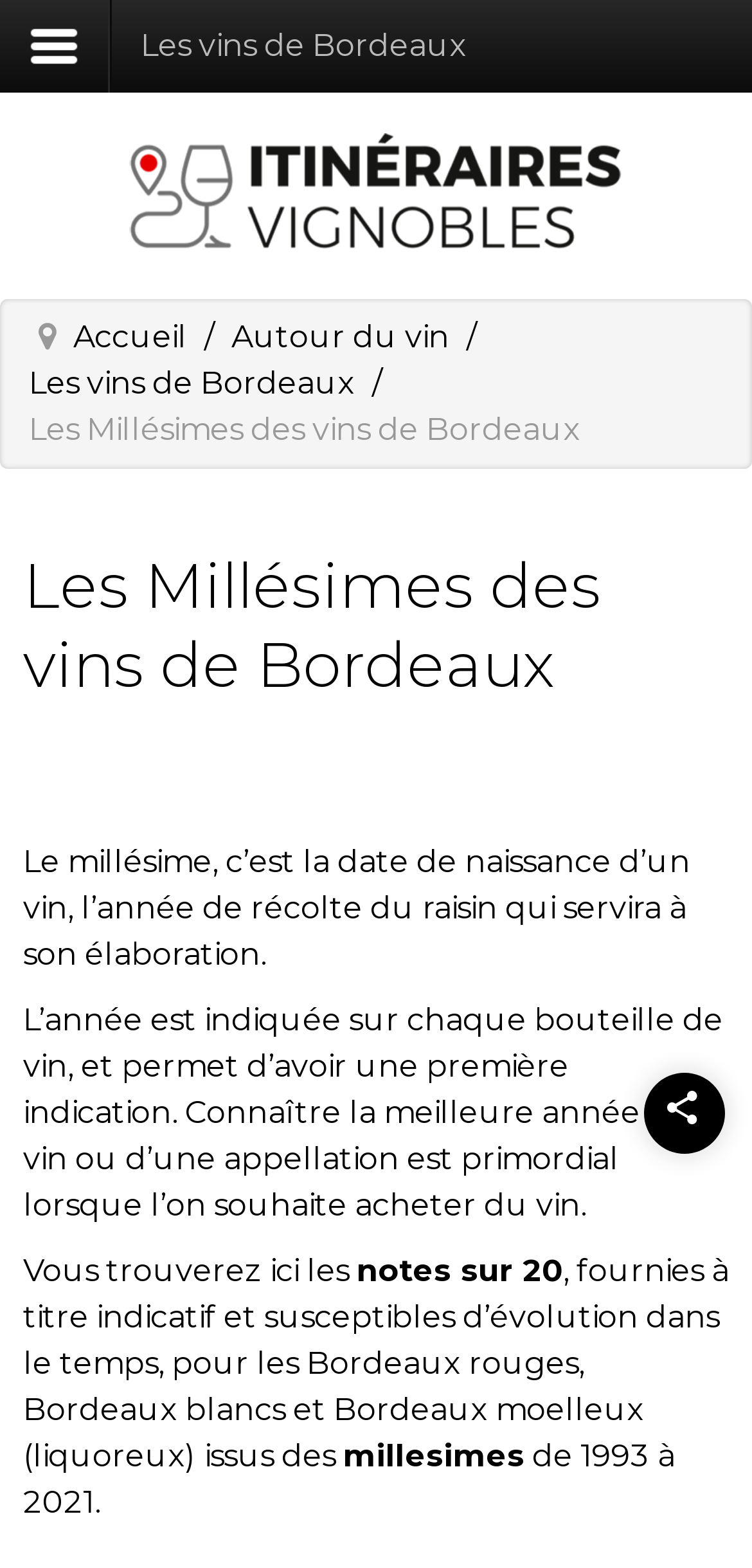Provide the bounding box coordinates of the HTML element this sentence describes: "Sud-Ouest". The bounding box coordinates consist of four float numbers between 0 and 1, i.e., [left, top, right, bottom].

[0.056, 0.165, 0.606, 0.188]